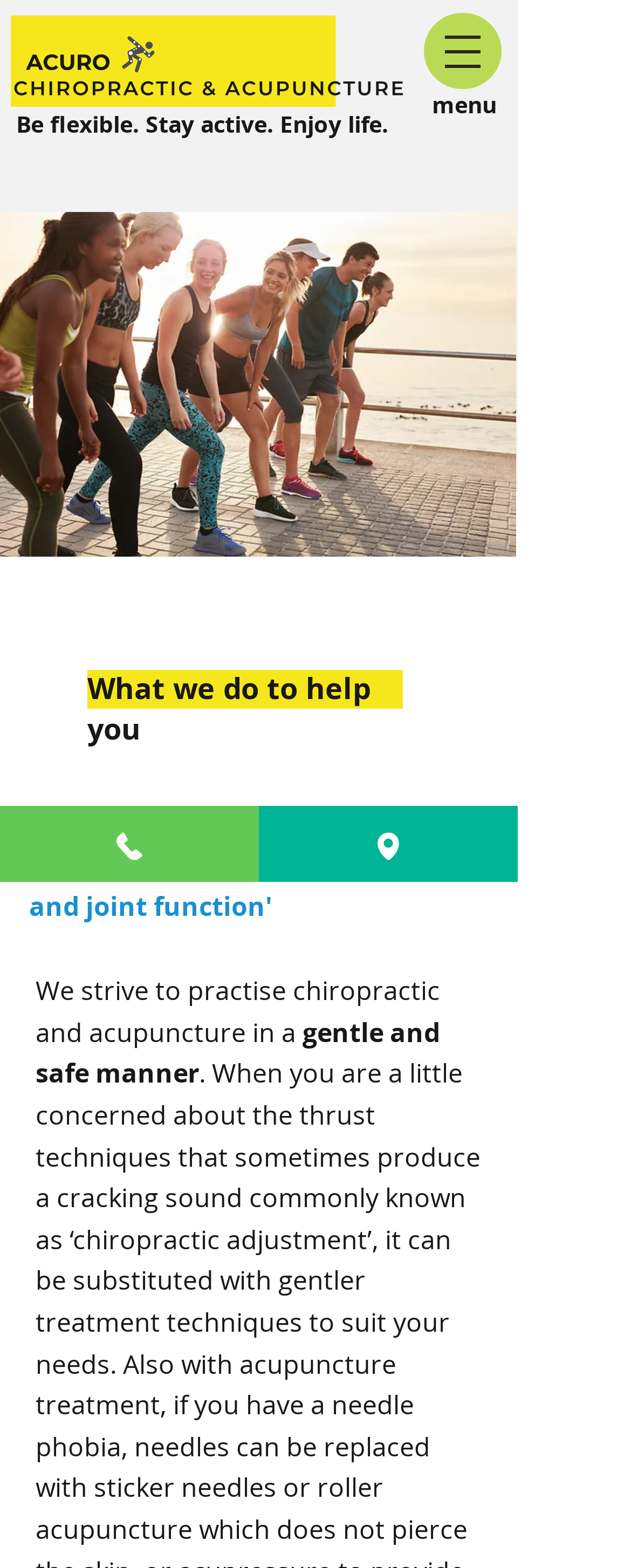How can I contact the service provider?
Refer to the image and provide a one-word or short phrase answer.

Call Us or Address